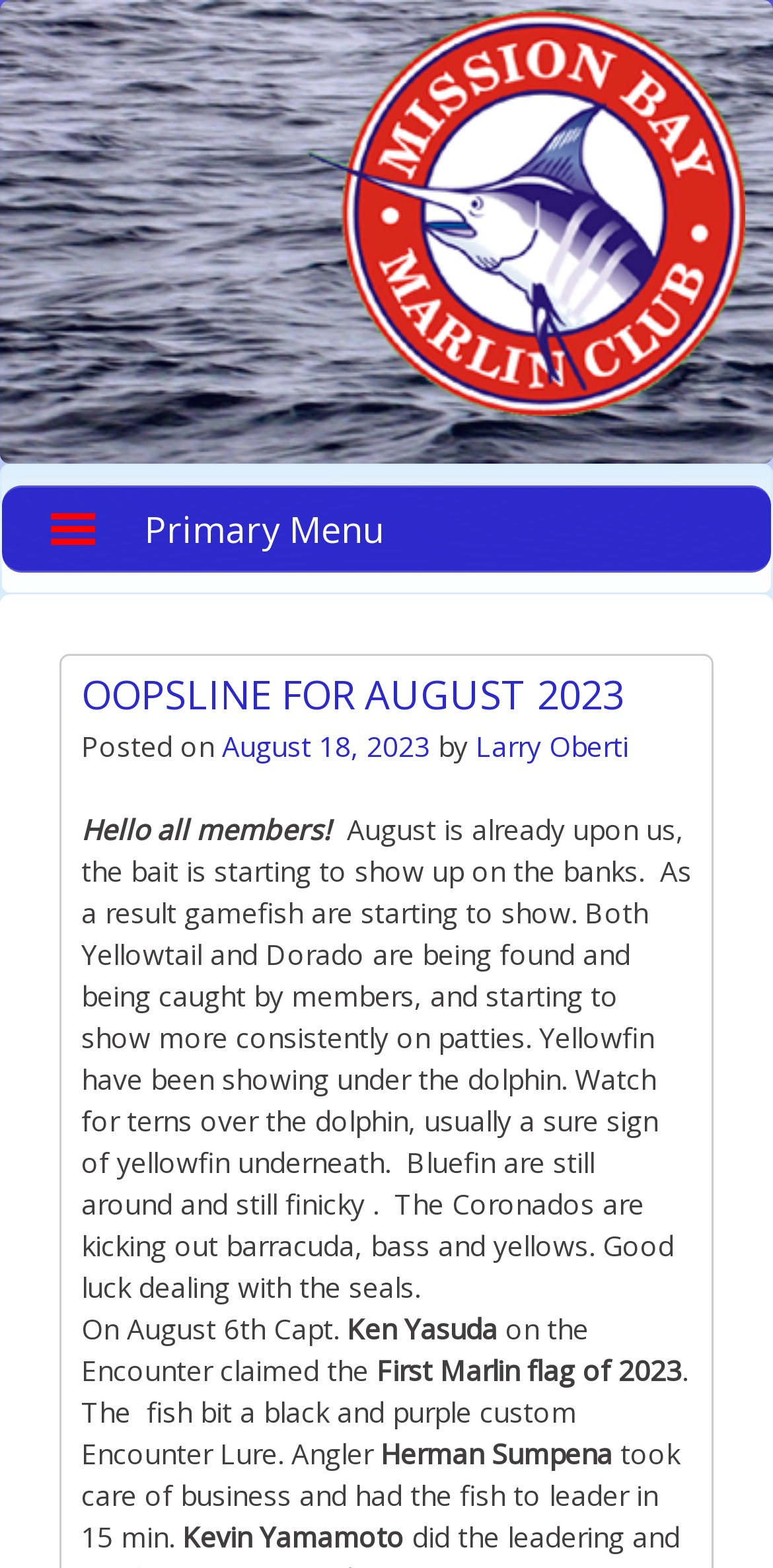Find and generate the main title of the webpage.

2590 Ingraham St
San Diego, CA

Email: info@missionbaymarlinclub.org